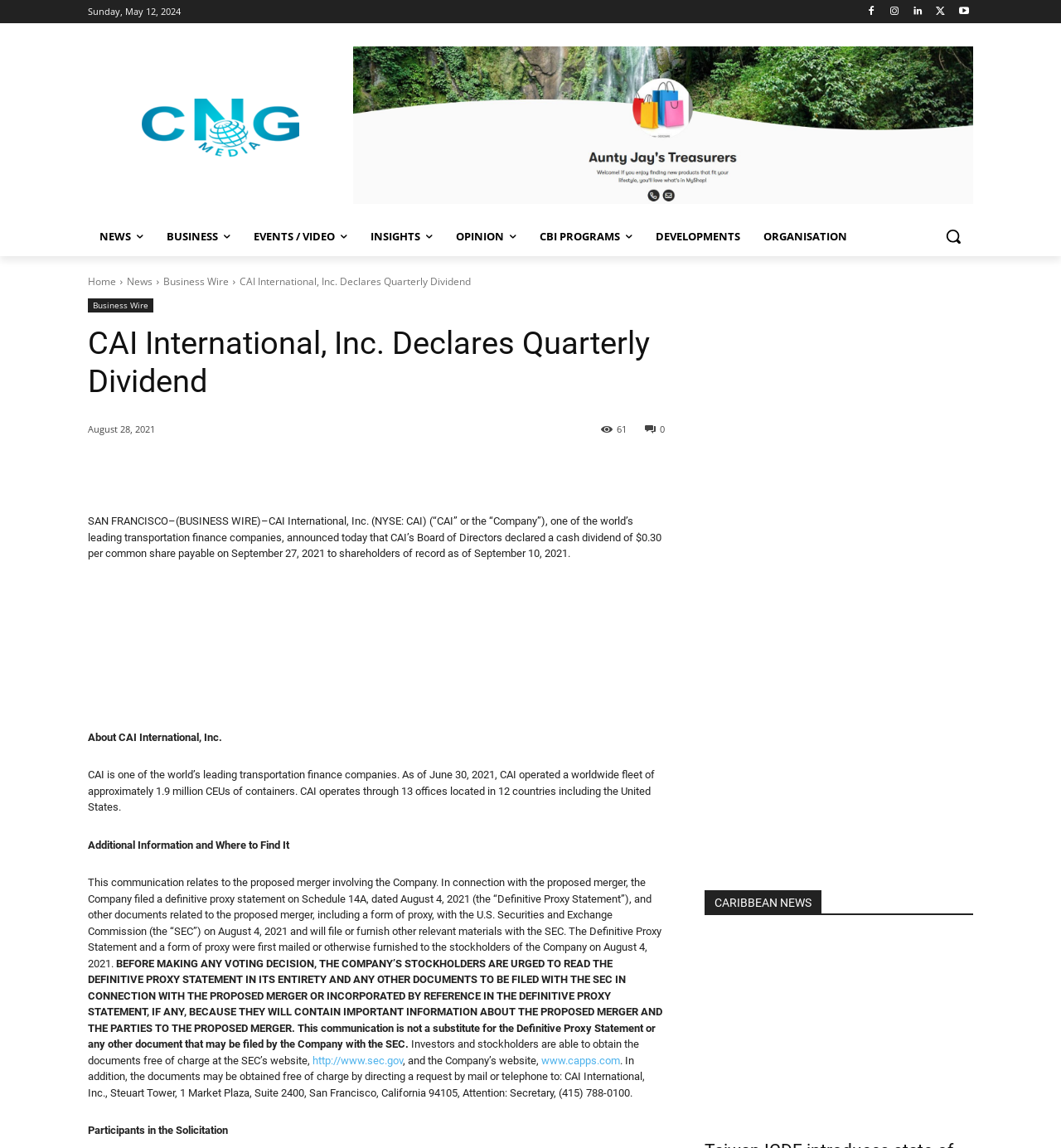Give a detailed account of the webpage.

The webpage is about CAI International, Inc. declaring a quarterly dividend. At the top, there is a logo and a navigation menu with links to "NEWS", "BUSINESS", "EVENTS / VIDEO", "INSIGHTS", "OPINION", "CBI PROGRAMS", "DEVELOPMENTS", and "ORGANISATION". Below the navigation menu, there is a search button and a link to "Home".

The main content of the webpage is an article about CAI International, Inc. declaring a quarterly dividend. The article is divided into several sections. The first section is a heading that reads "CAI International, Inc. Declares Quarterly Dividend". Below the heading, there is a paragraph of text that announces the dividend declaration. The text is followed by a link to "Business Wire" and a timestamp that reads "August 28, 2021".

The next section is about the company's profile, which includes a brief description of CAI International, Inc. as a leading transportation finance company. Below the company profile, there are several sections of text that provide additional information about the proposed merger involving the company.

Throughout the article, there are several links to external sources, including the U.S. Securities and Exchange Commission's website and the company's website. There are also several images and icons scattered throughout the webpage, including social media icons and a logo.

At the bottom of the webpage, there is a section titled "CARIBBEAN NEWS" with a link to an article about Taiwan ICDF introducing a state-of-the-art sheep barn in Belize.